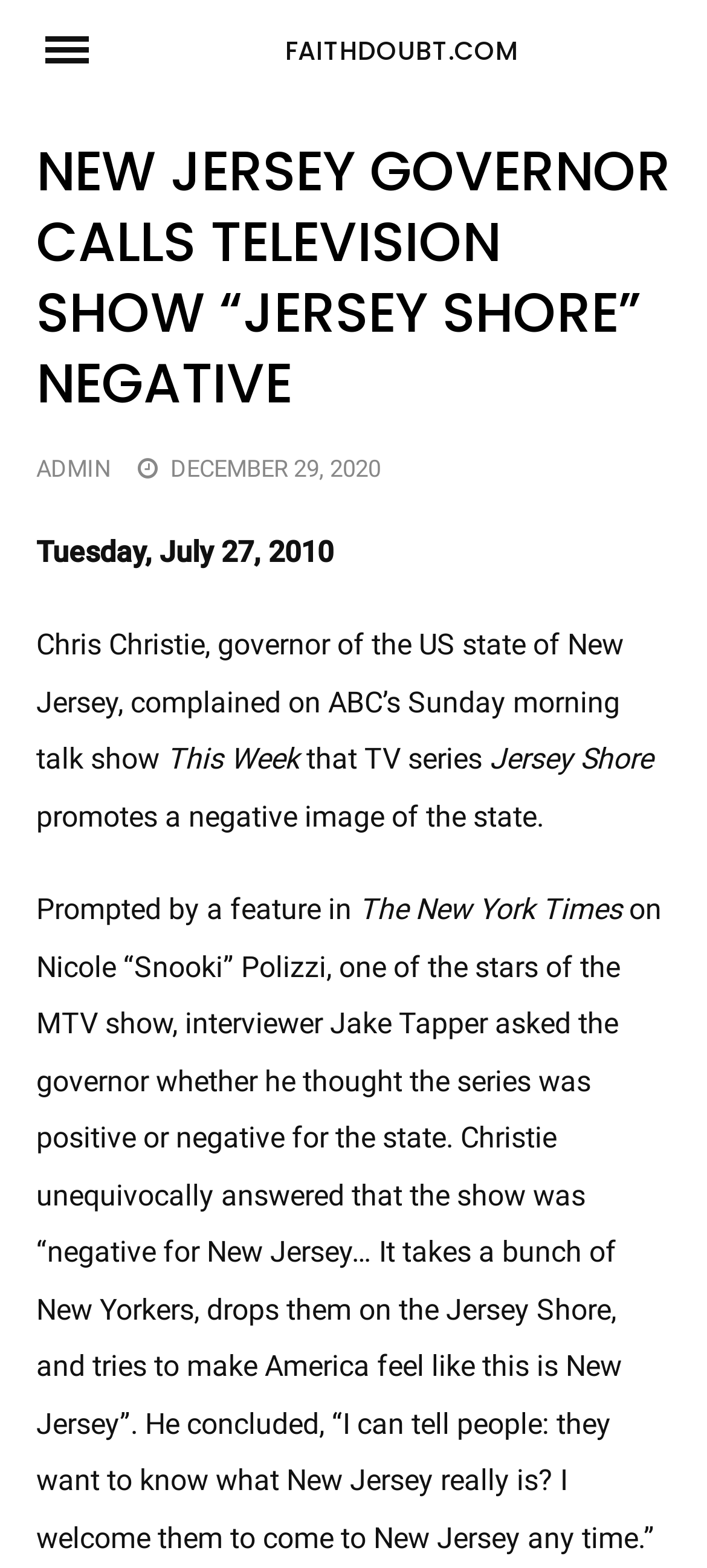What does the governor think the TV series 'Jersey Shore' portrays?
Using the visual information, reply with a single word or short phrase.

A negative image of New Jersey